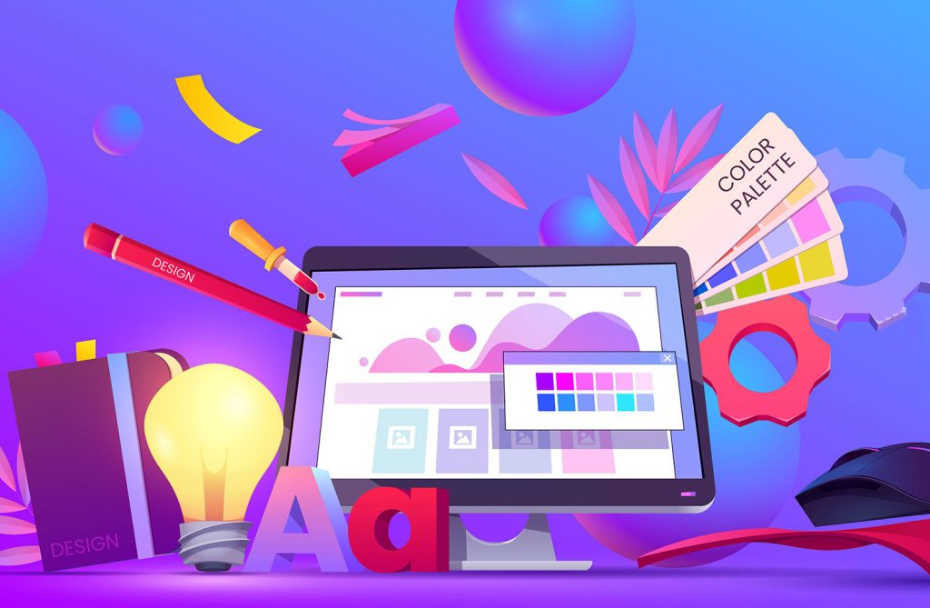Please give a succinct answer using a single word or phrase:
What does the glowing light bulb represent?

Ideas